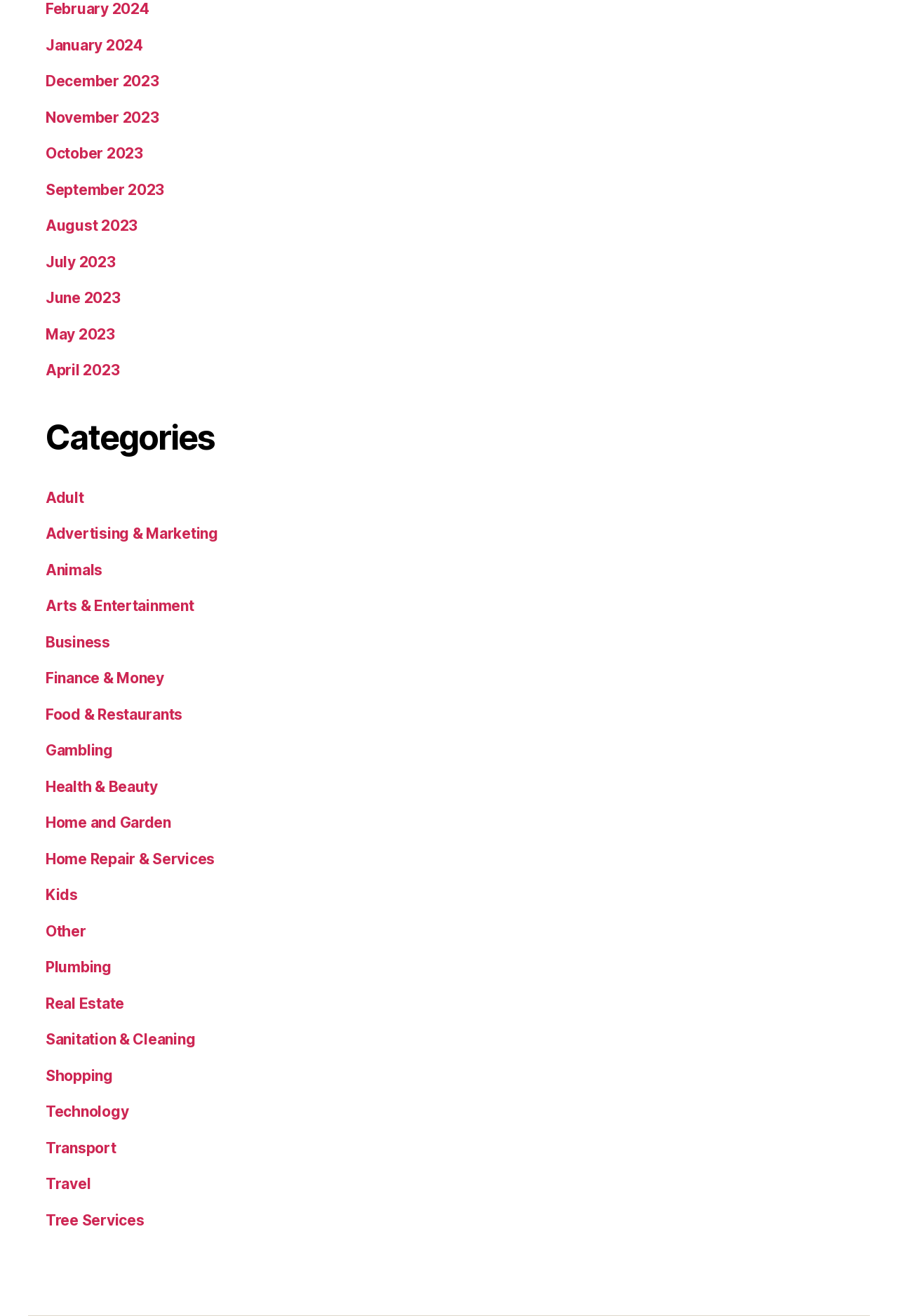Give a one-word or short phrase answer to the question: 
Is there a category for 'Sports'?

No